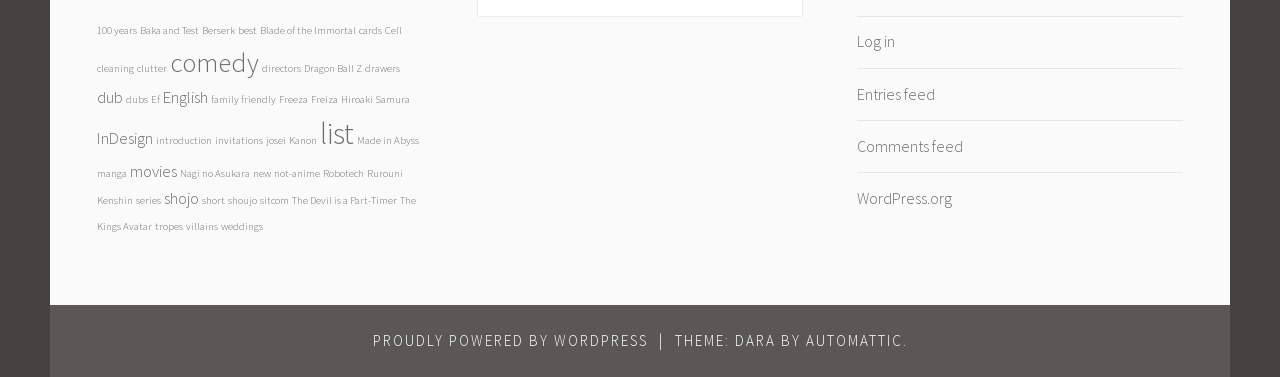Pinpoint the bounding box coordinates for the area that should be clicked to perform the following instruction: "Log in".

[0.67, 0.083, 0.699, 0.136]